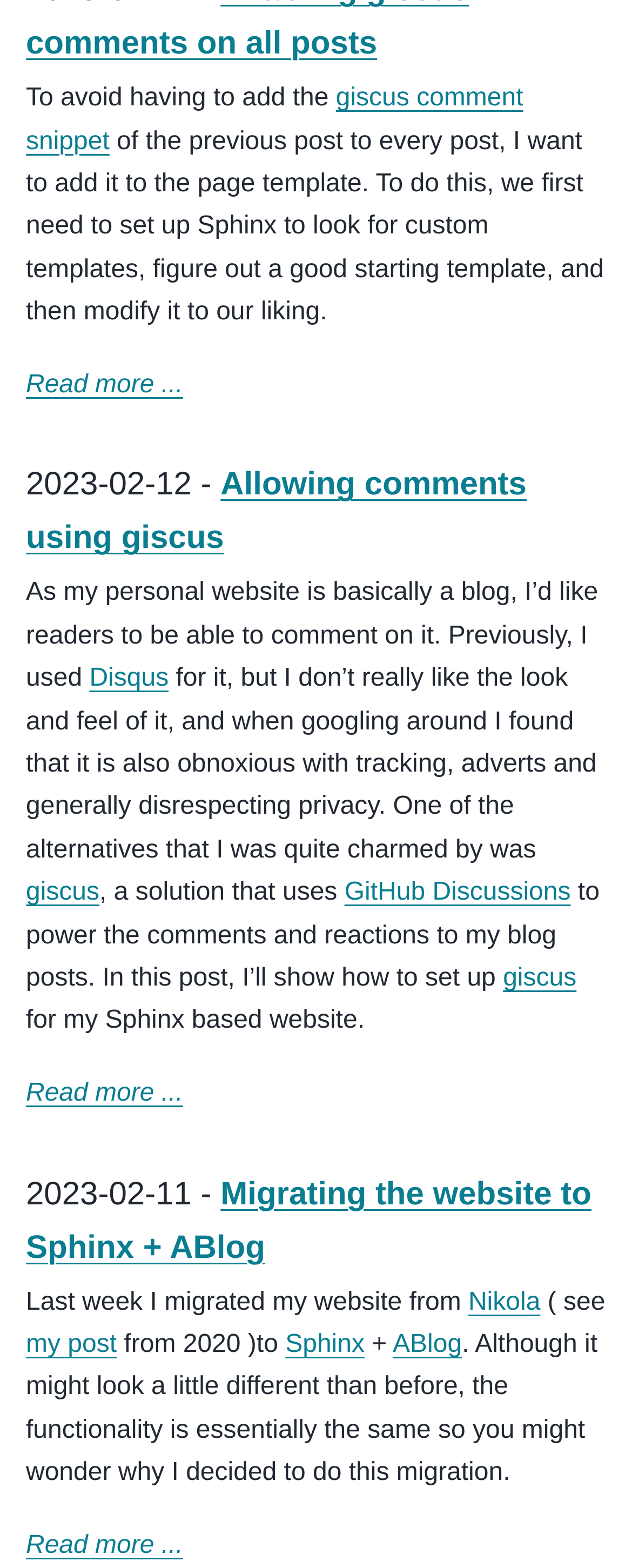Locate the bounding box coordinates of the element that should be clicked to execute the following instruction: "Read more about allowing comments using giscus".

[0.041, 0.237, 0.29, 0.254]